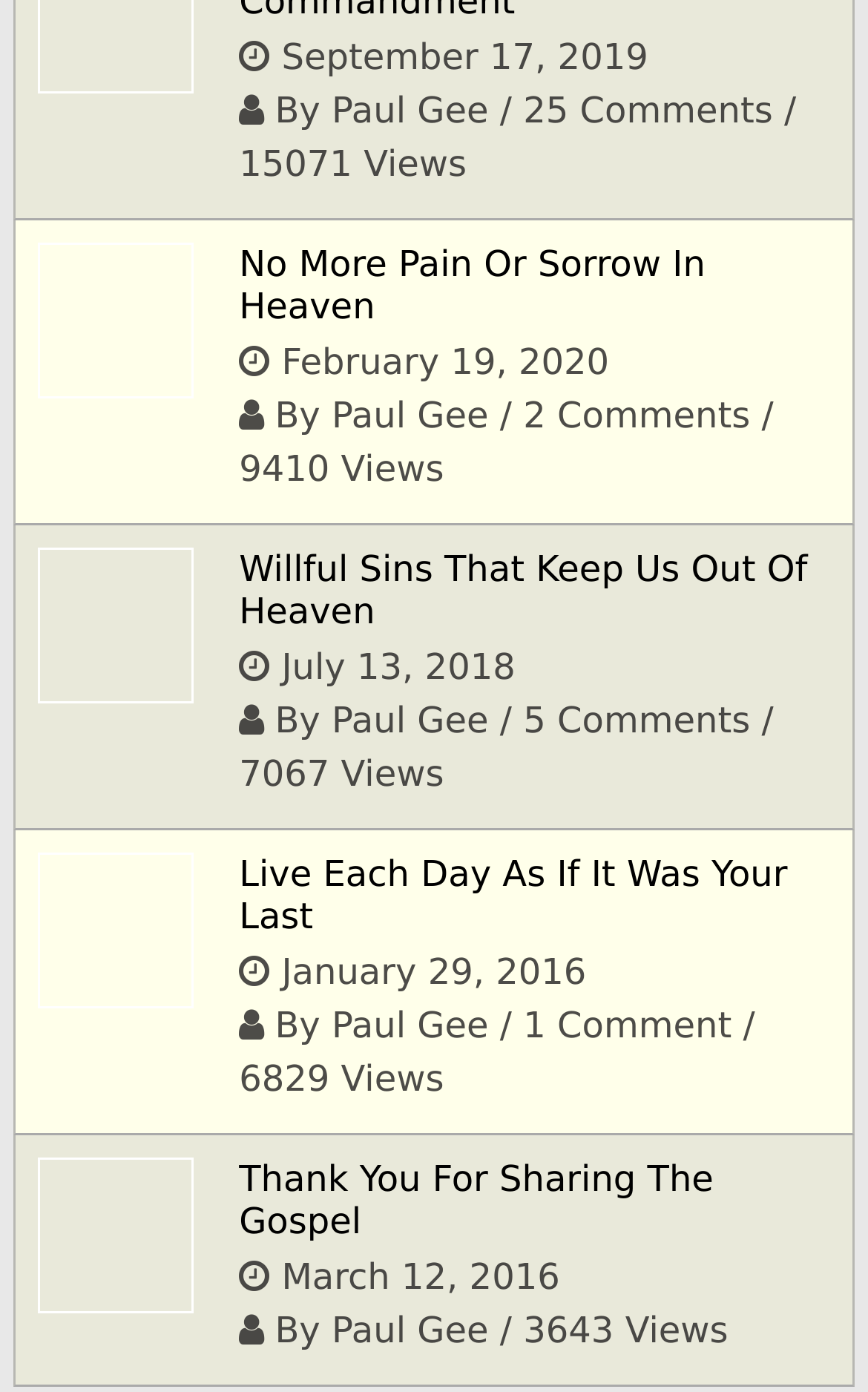Identify the bounding box coordinates of the area that should be clicked in order to complete the given instruction: "Read the post 'Willful Sins That Keep Us Out Of Heaven'". The bounding box coordinates should be four float numbers between 0 and 1, i.e., [left, top, right, bottom].

[0.275, 0.393, 0.955, 0.454]